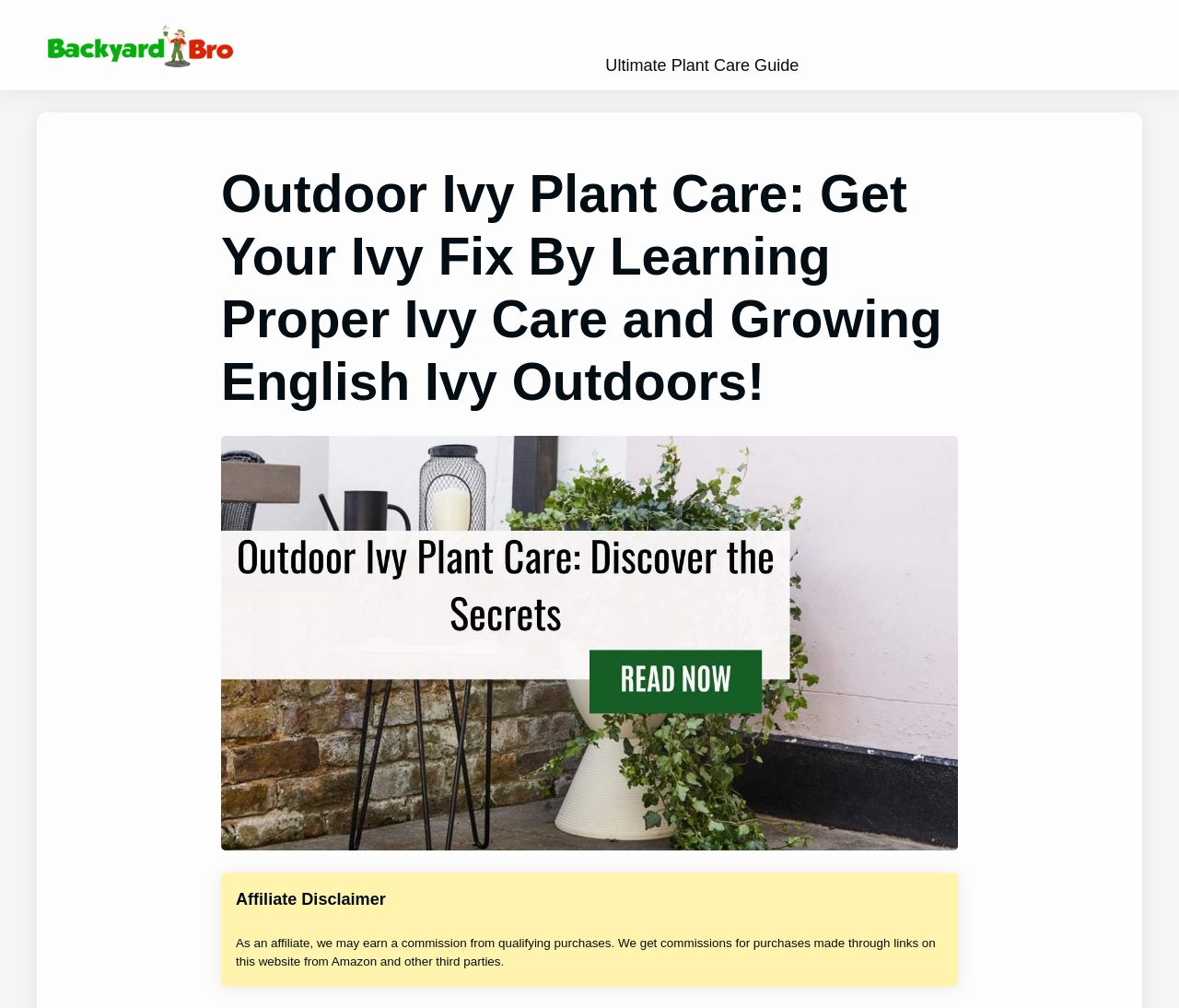Please examine the image and answer the question with a detailed explanation:
What is the format of the content on this webpage?

The webpage contains a heading, a figure with an image, and static text, which suggests that the content is presented in an article format with accompanying images.